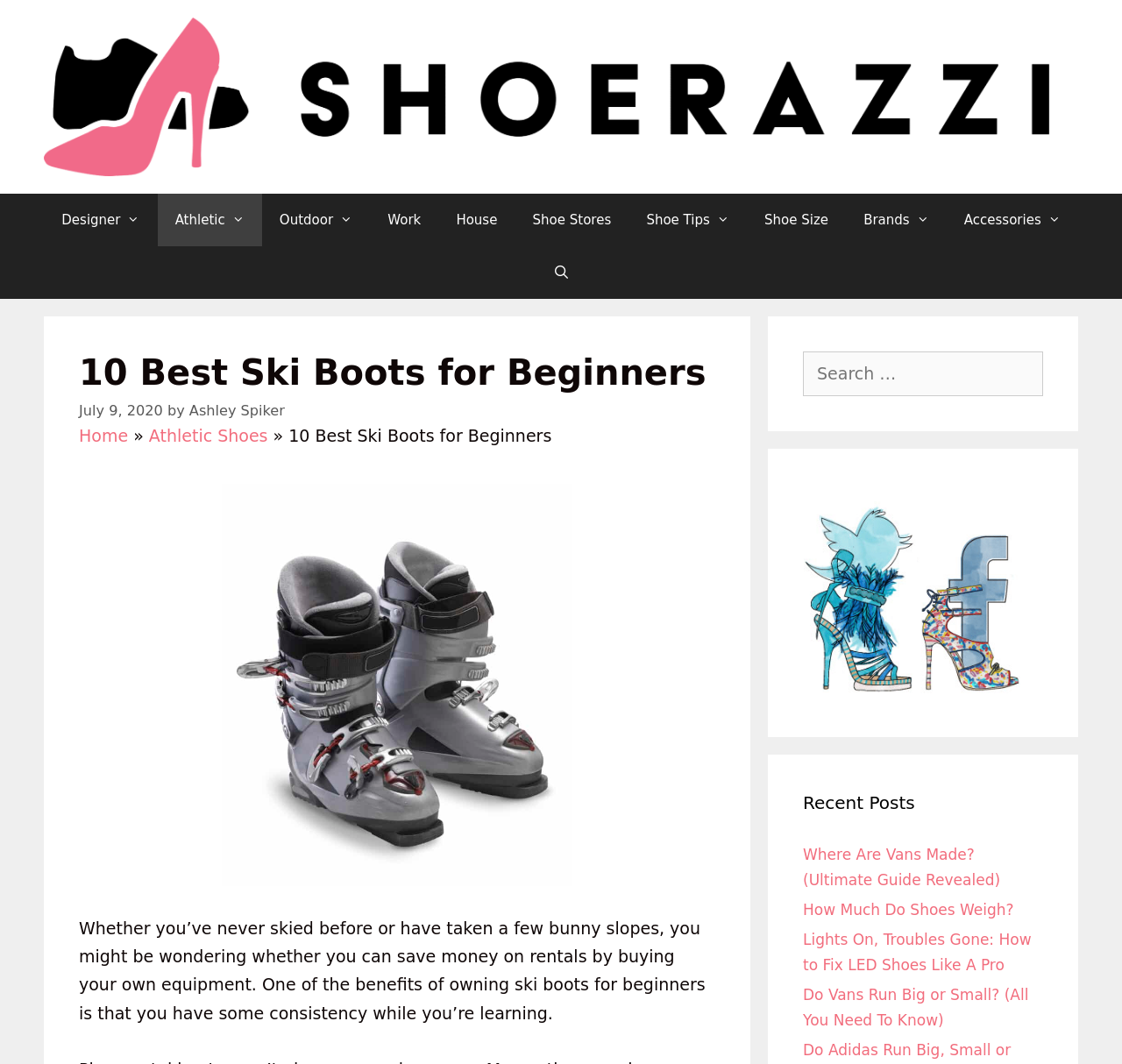How many social media links are present in the complementary section?
Respond to the question with a single word or phrase according to the image.

2